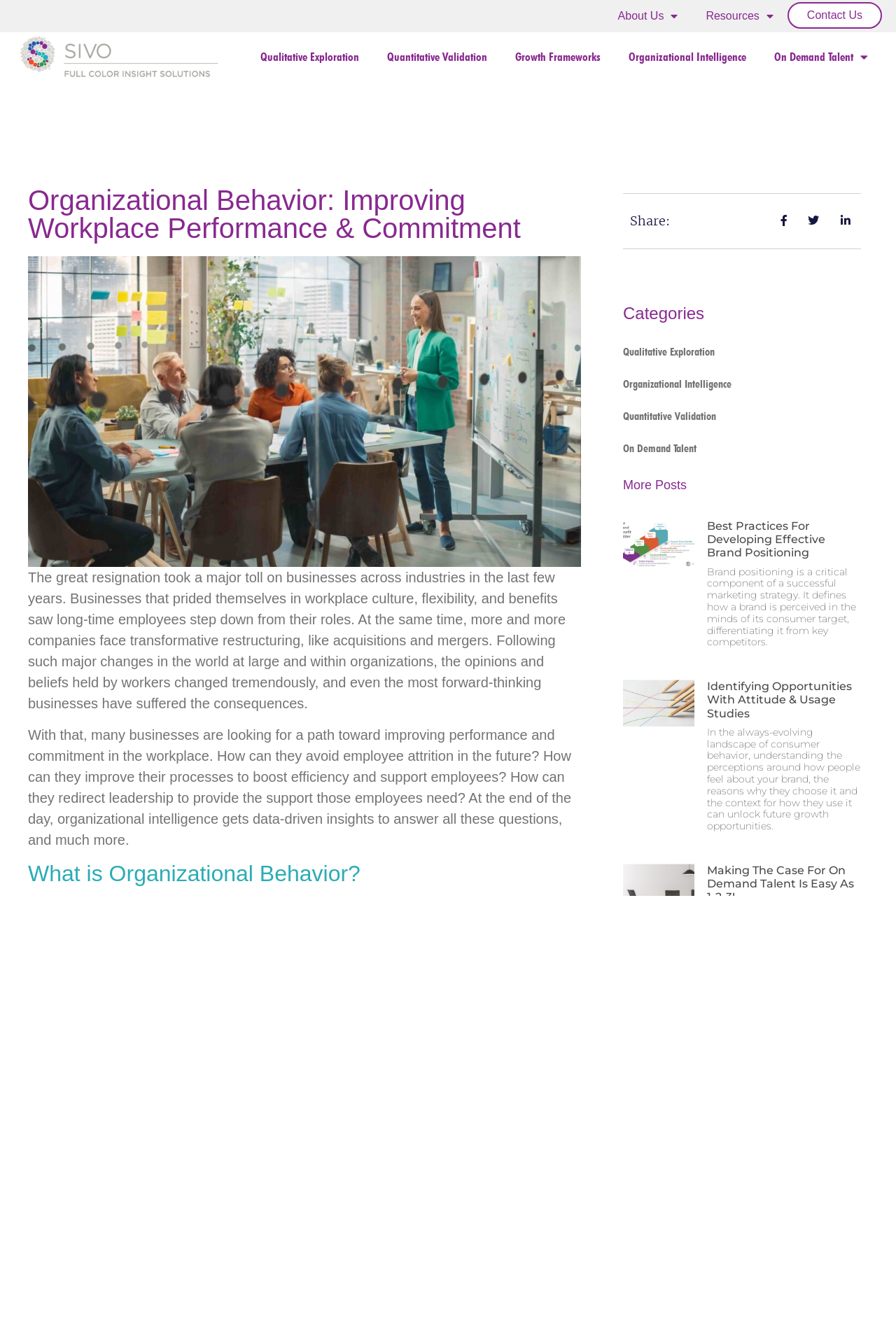Create a detailed summary of the webpage's content and design.

This webpage is about organizational behavior and its importance in improving workplace performance and commitment. At the top, there are several links to different sections of the website, including "About Us", "Resources", "Contact Us", and others. Below these links, there is a heading that reads "Organizational Behavior: Improving Workplace Performance & Commitment". 

To the right of this heading, there is an image related to organizational behavior. Below the image, there are two paragraphs of text that discuss the challenges businesses face in terms of employee attrition and the importance of organizational intelligence in addressing these challenges.

Further down the page, there is a heading that asks "What is Organizational Behavior?" followed by a paragraph that explains the concept and its relevance to the workplace. There is also a link to "organizational intelligence solutions" in this section.

The next section has a heading that reads "Leveraging Organizational Intelligence Experts: Gather Unbiased Data". Below this, there are several links to related topics, including "Qualitative Exploration", "Organizational Intelligence", and others.

On the right side of the page, there are several articles with headings such as "Best Practices For Developing Effective Brand Positioning", "Identifying Opportunities With Attitude & Usage Studies", and others. Each article has a brief summary and a link to read more.

Overall, the webpage provides information and resources related to organizational behavior and its importance in improving workplace performance and commitment.